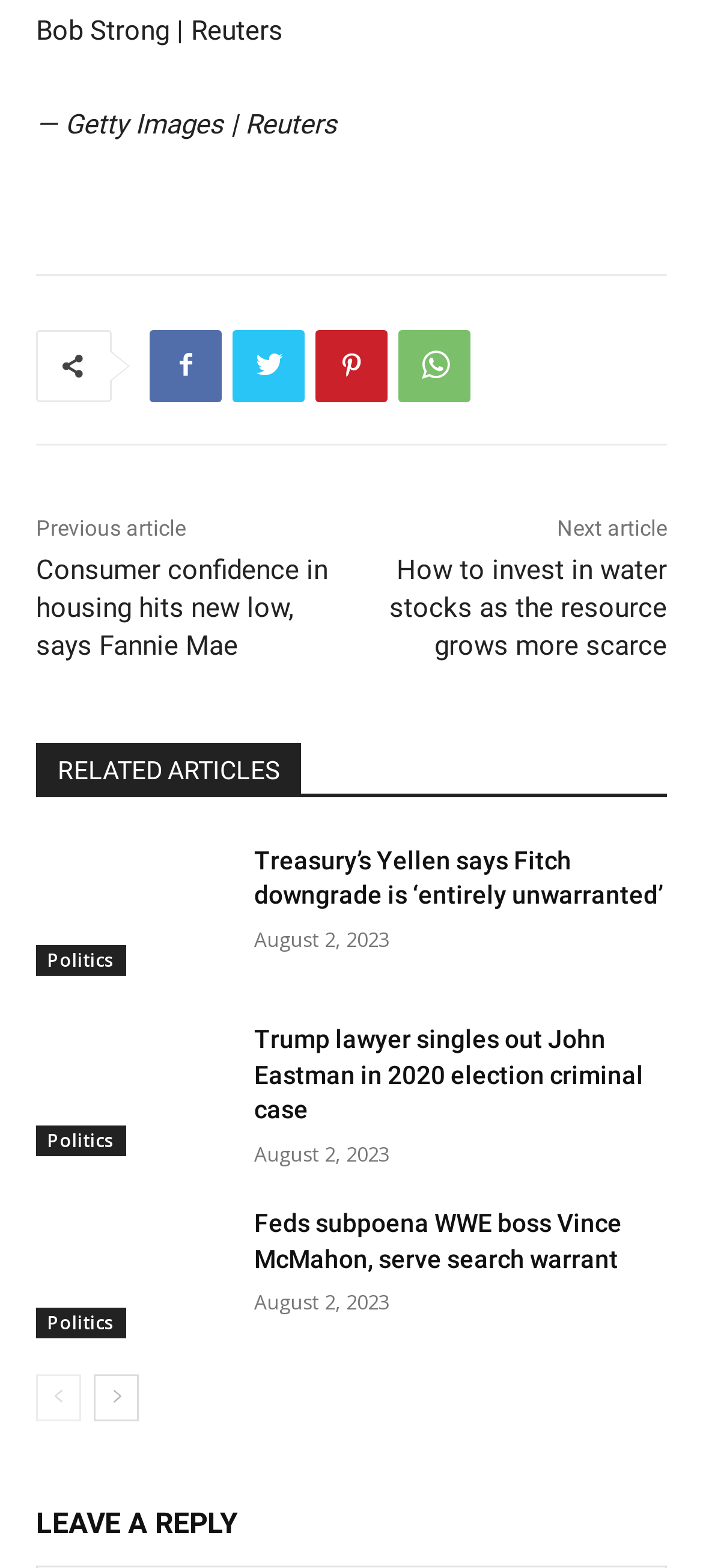What is the date of the second article?
Based on the image, please offer an in-depth response to the question.

The date of the second article is mentioned below the article title 'Trump lawyer singles out John Eastman in 2020 election criminal case', which is 'August 2, 2023'.